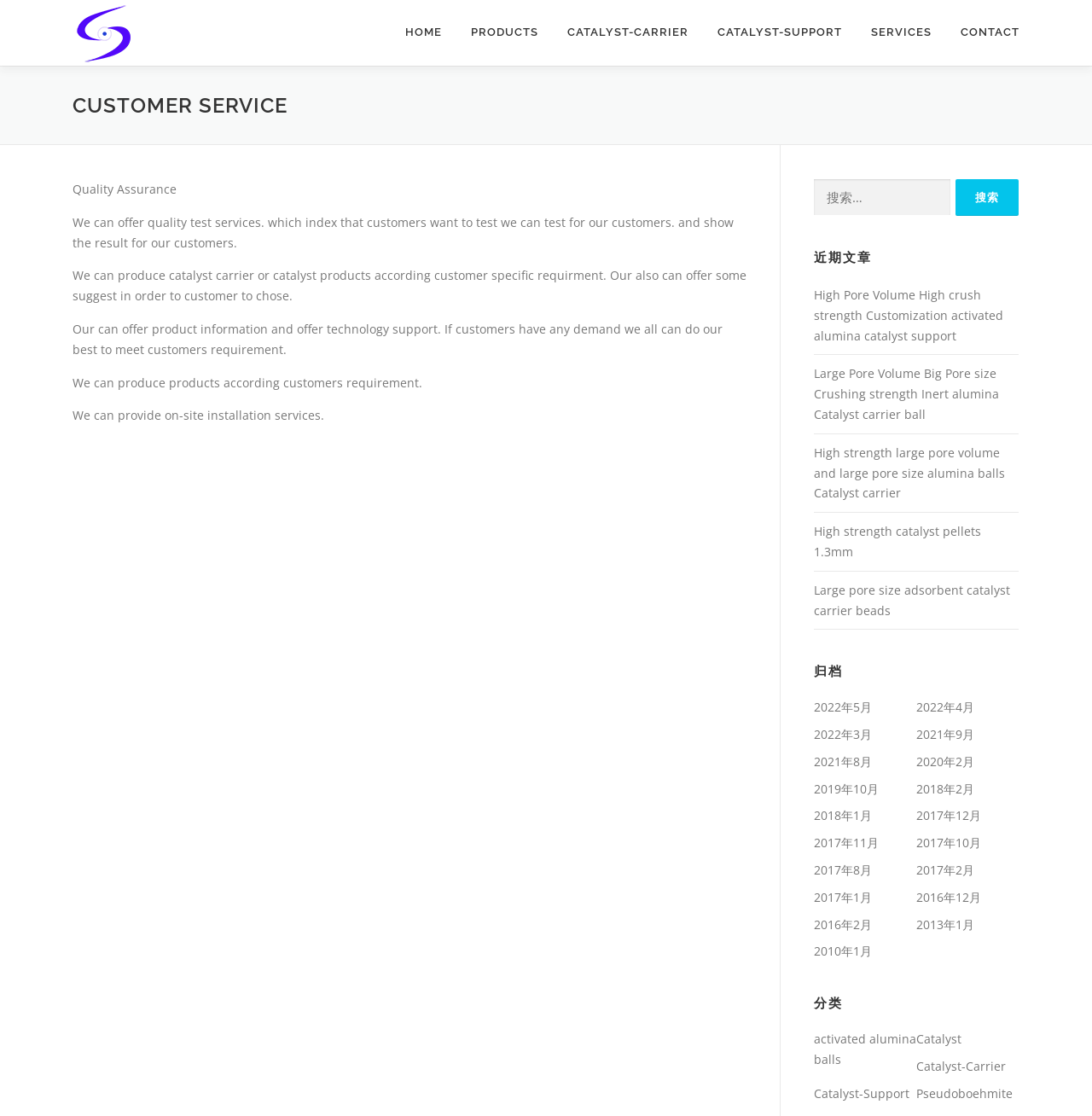Explain the webpage's layout and main content in detail.

This webpage is about customer service for catalyst carriers and supports. At the top, there is a logo and a navigation menu with links to "HOME", "PRODUCTS", "CATALYST-CARRIER", "CATALYST-SUPPORT", "SERVICES", and "CONTACT". Below the navigation menu, there is a heading "CUSTOMER SERVICE" and a main content area.

In the main content area, there are four paragraphs of text describing the customer service provided, including quality assurance, customized production, product information, and on-site installation services.

To the right of the main content area, there is a search box with a button labeled "搜索" (search). Below the search box, there are three sections: "近期文章" (recent articles), "归档" (archive), and "分类" (categories).

The "近期文章" section lists five links to recent articles, each with a title describing a type of catalyst carrier or support. The "归档" section lists 17 links to archived articles, organized by month and year. The "分类" section lists five links to categories, including "activated alumina balls", "Catalyst", "Catalyst-Carrier", "Catalyst-Support", and "Pseudoboehmite".

Throughout the webpage, there are no images except for the logo at the top. The layout is organized and easy to navigate, with clear headings and concise text.